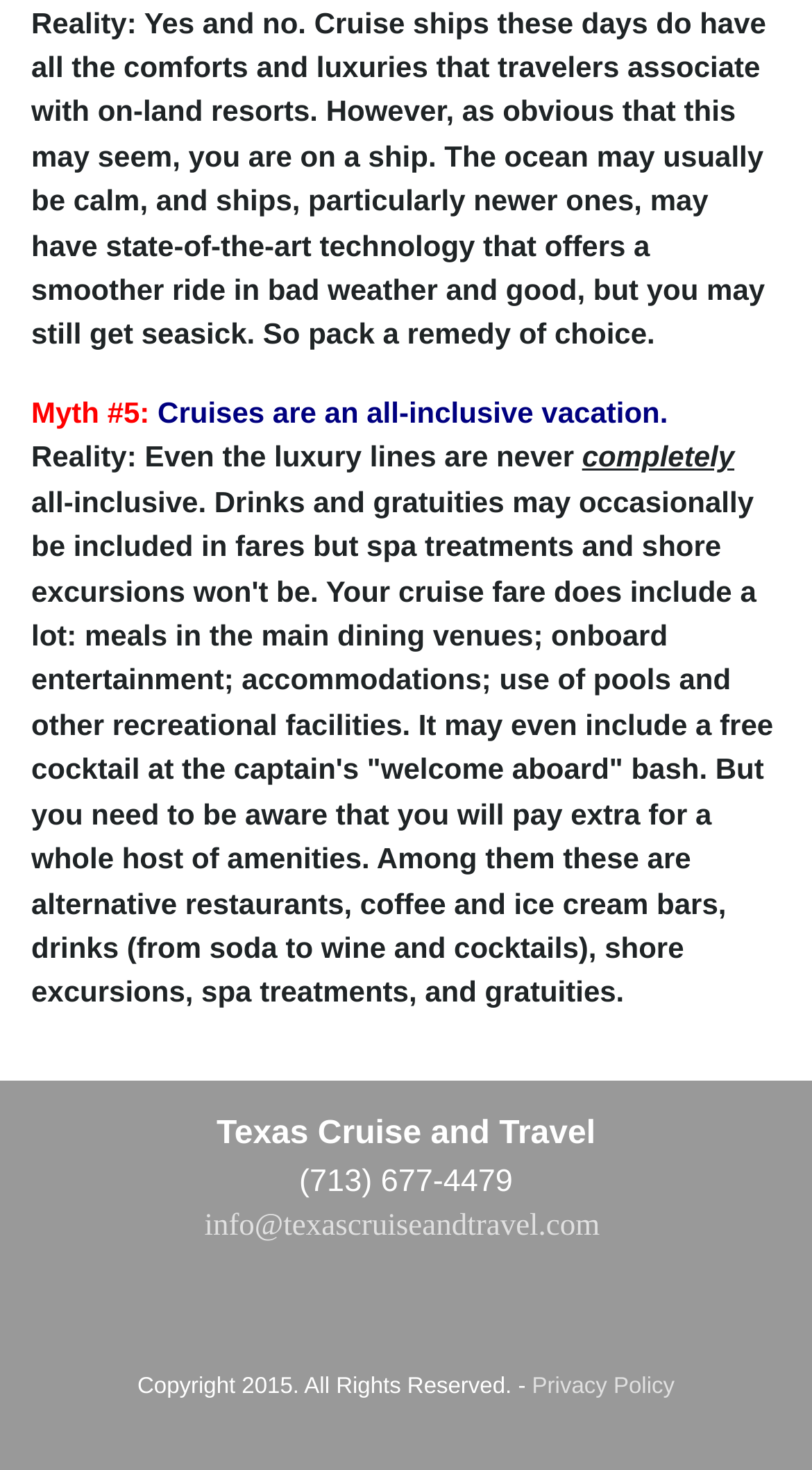What is the name of the company?
Please provide a single word or phrase as your answer based on the screenshot.

Texas Cruise and Travel